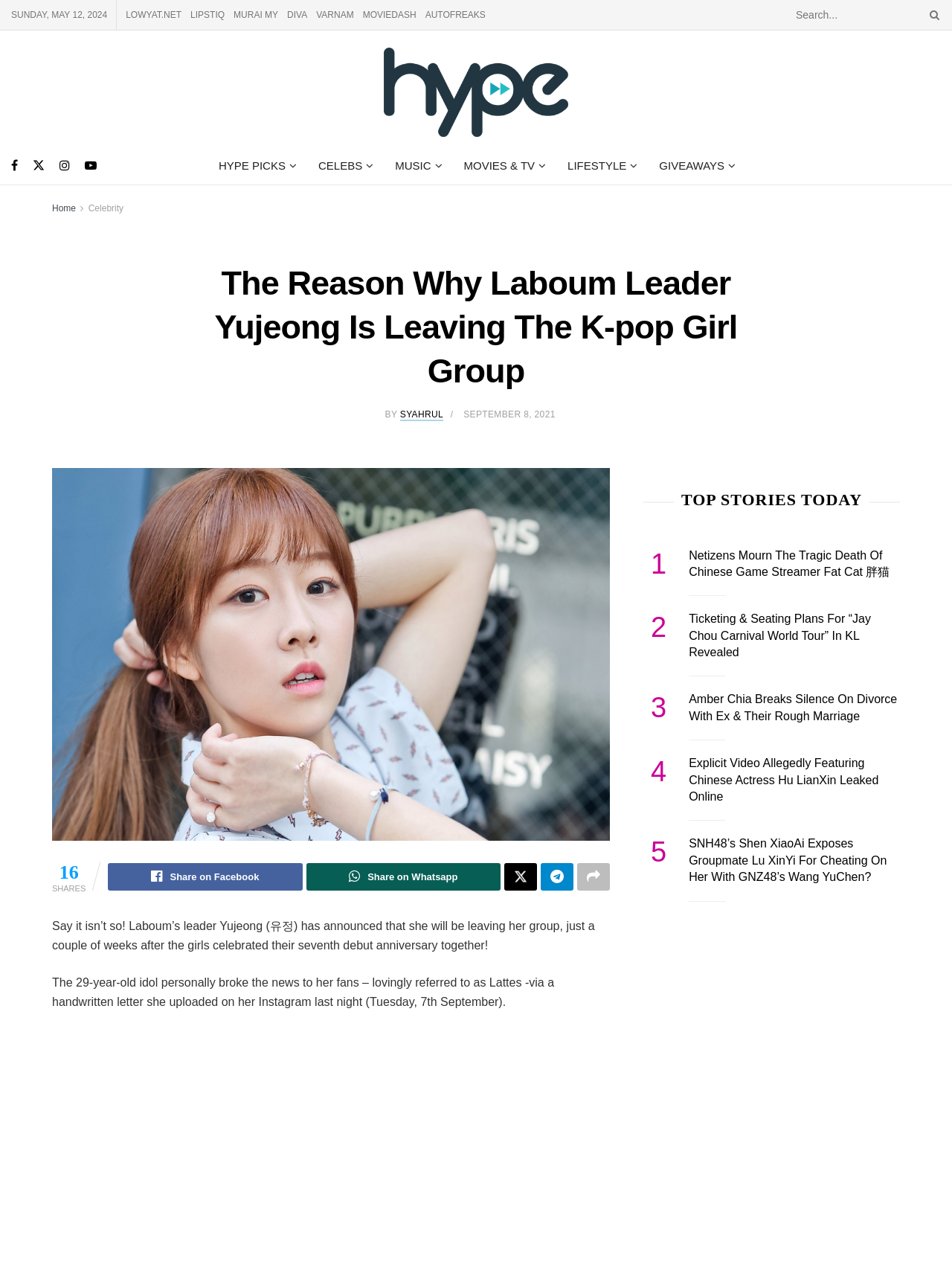Please specify the bounding box coordinates of the clickable region to carry out the following instruction: "Visit Hype MY homepage". The coordinates should be four float numbers between 0 and 1, in the format [left, top, right, bottom].

[0.403, 0.031, 0.597, 0.107]